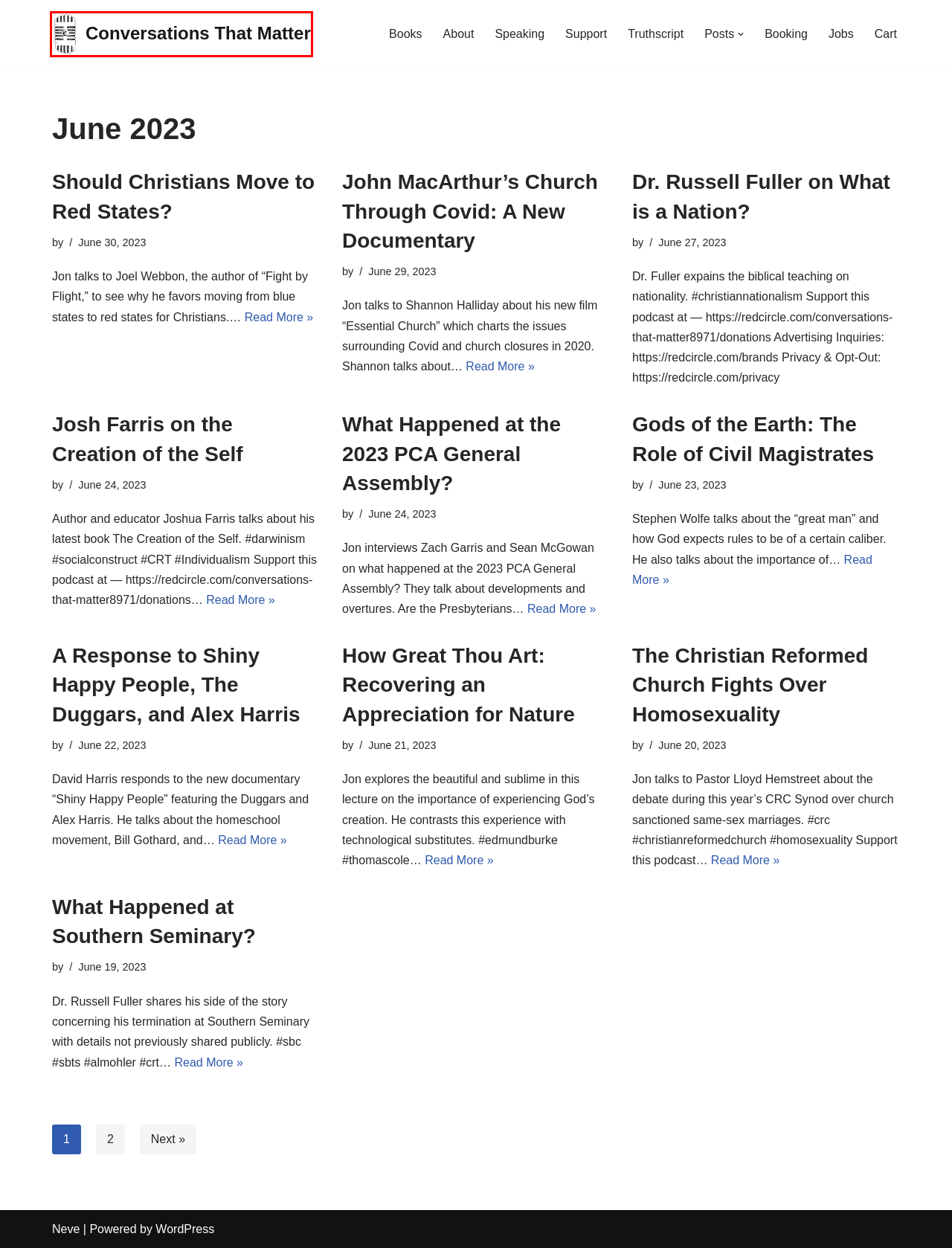View the screenshot of the webpage containing a red bounding box around a UI element. Select the most fitting webpage description for the new page shown after the element in the red bounding box is clicked. Here are the candidates:
A. New Founding | Talent
B. About – Conversations That Matter
C. What Happened at the 2023 PCA General Assembly? – Conversations That Matter
D. Support – Conversations That Matter
E. Neve - Fast & Lightweight WordPress Theme Ideal for Any Website
F. How Great Thou Art: Recovering an Appreciation for Nature – Conversations That Matter
G. Conversations That Matter
H. Josh Farris on the Creation of the Self – Conversations That Matter

G